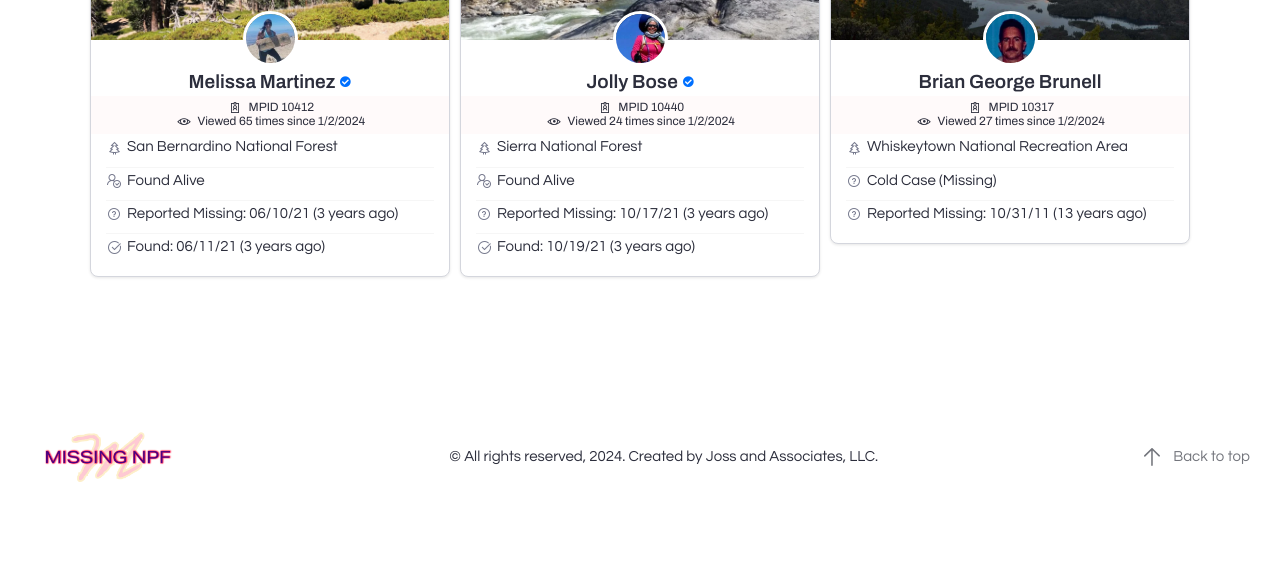Where was Jolly Bose found?
Refer to the image and provide a one-word or short phrase answer.

Sierra National Forest